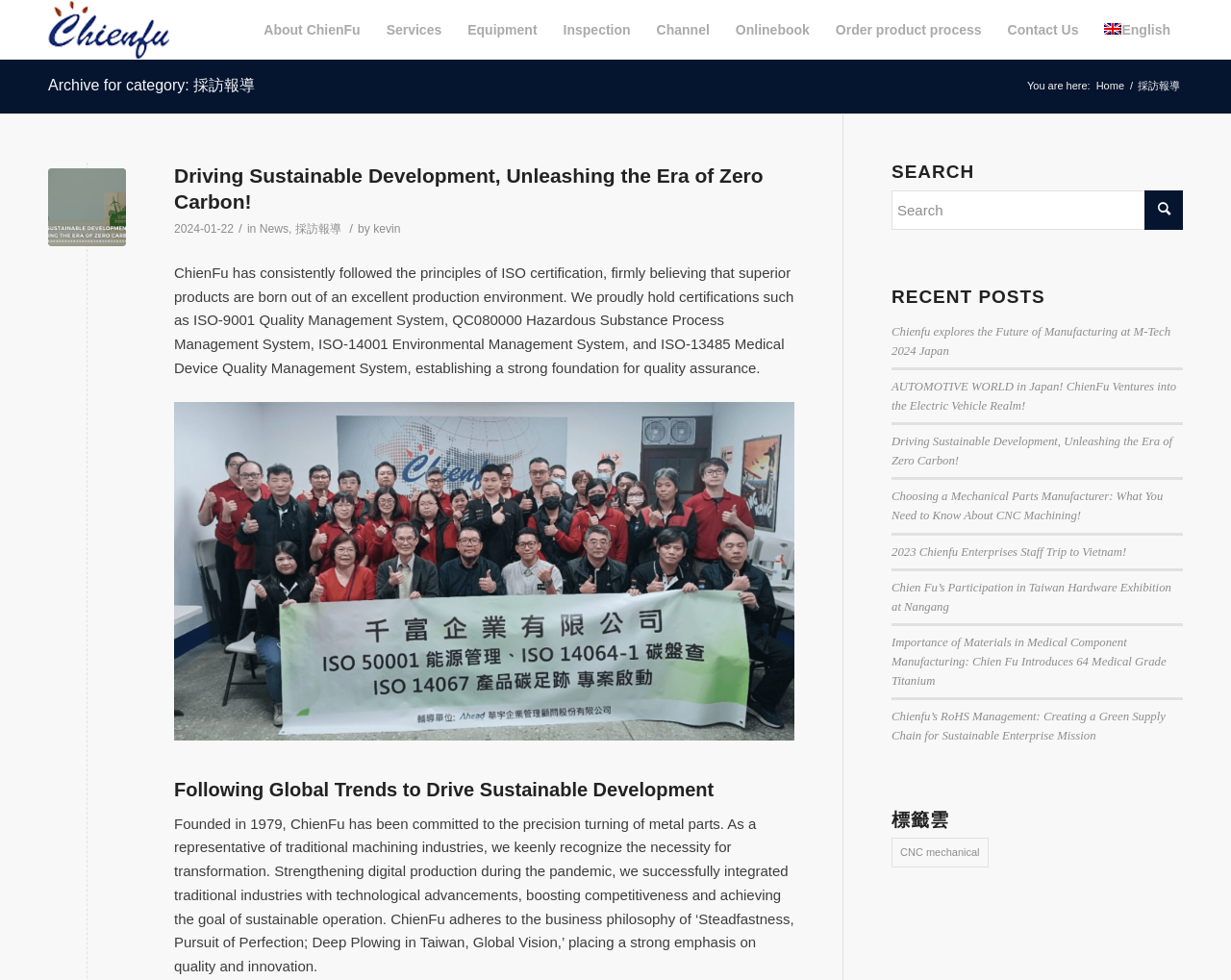Answer the question in a single word or phrase:
What is the search button icon?

ue803